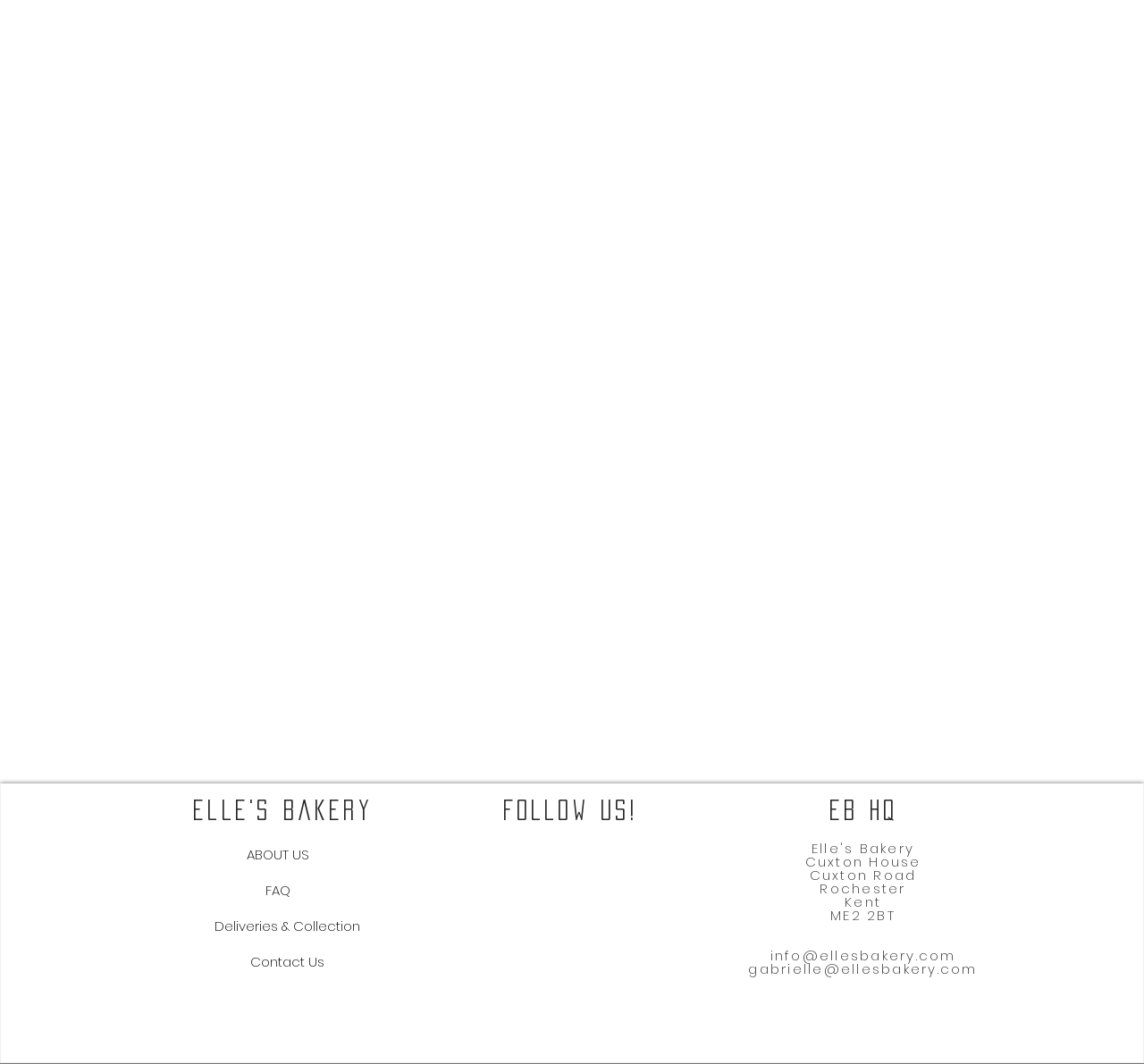Can you provide the bounding box coordinates for the element that should be clicked to implement the instruction: "Contact Us"?

[0.188, 0.887, 0.314, 0.92]